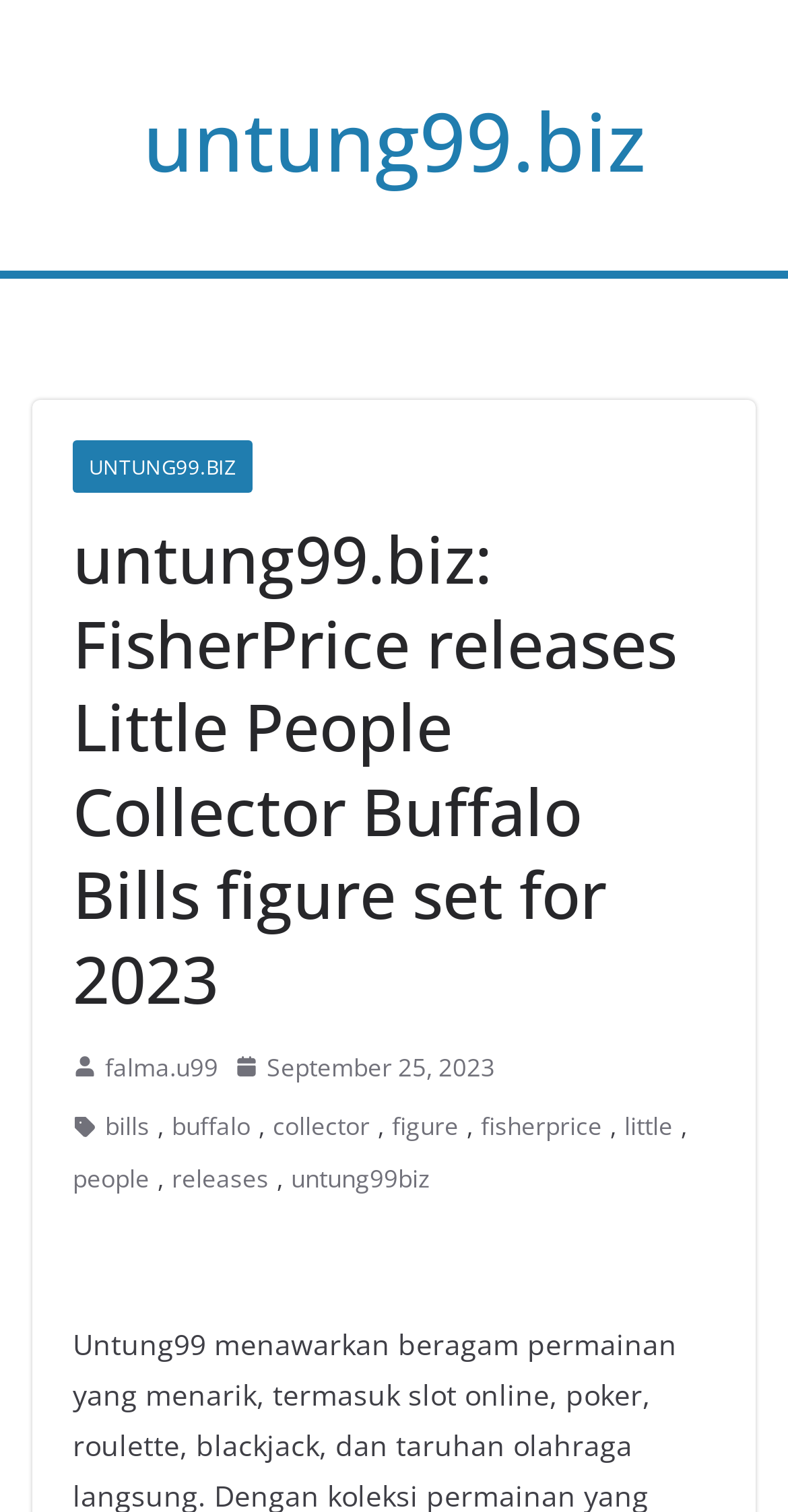Determine the bounding box coordinates of the clickable region to follow the instruction: "read the article published on September 25, 2023".

[0.297, 0.691, 0.628, 0.72]